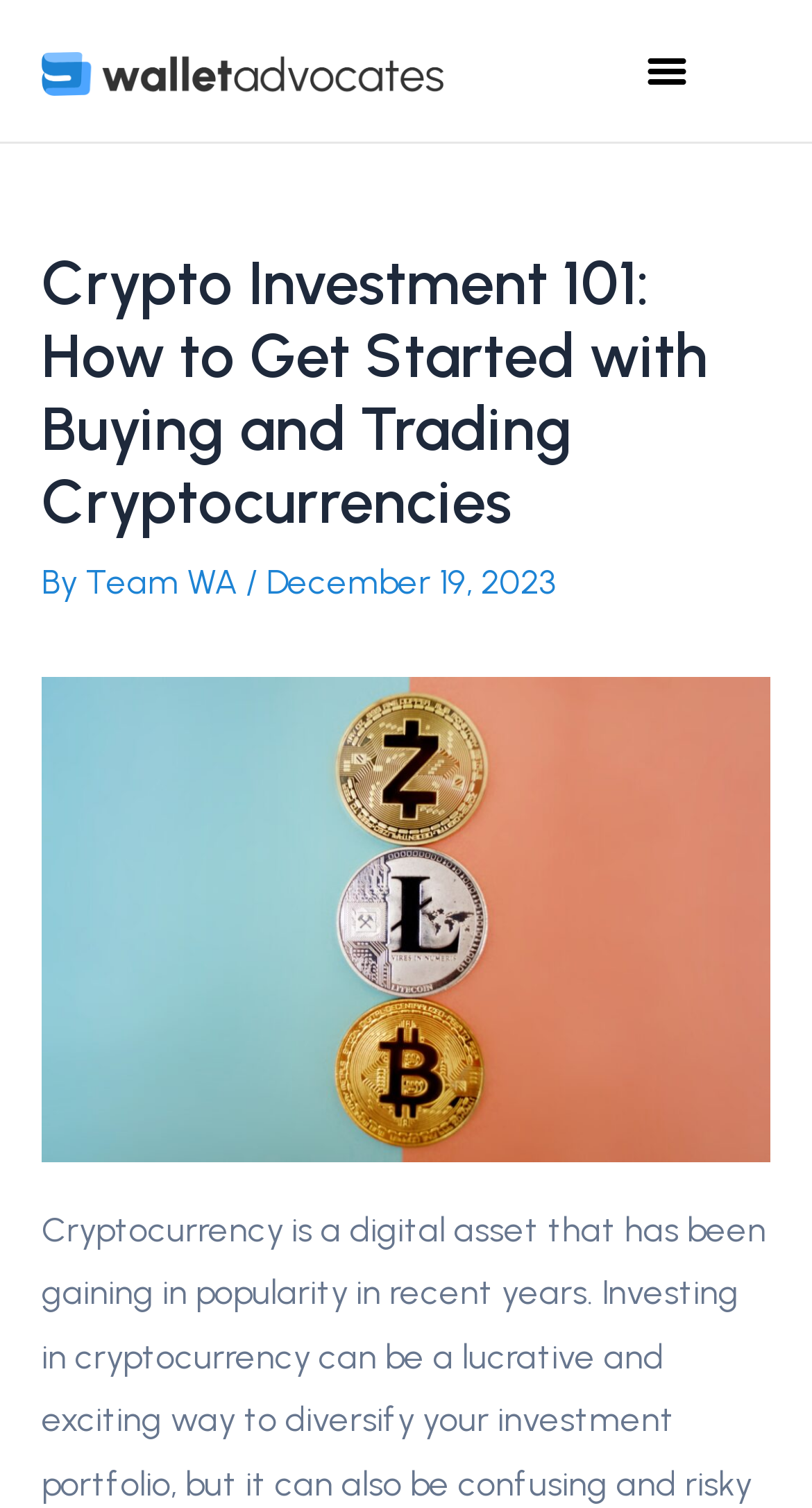Who is the author of the article?
Use the image to answer the question with a single word or phrase.

Team WA